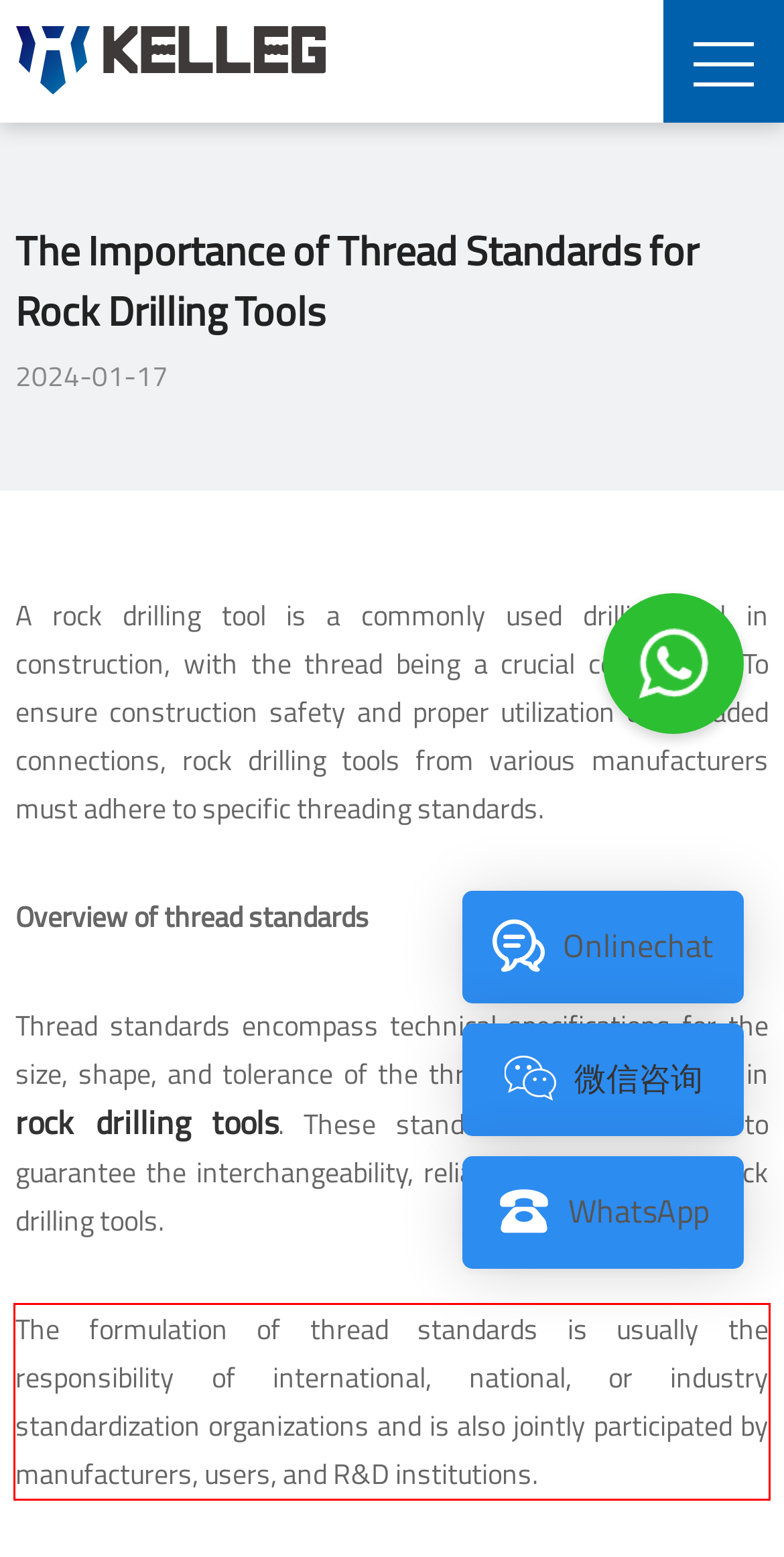Please analyze the provided webpage screenshot and perform OCR to extract the text content from the red rectangle bounding box.

The formulation of thread standards is usually the responsibility of international, national, or industry standardization organizations and is also jointly participated by manufacturers, users, and R&D institutions.